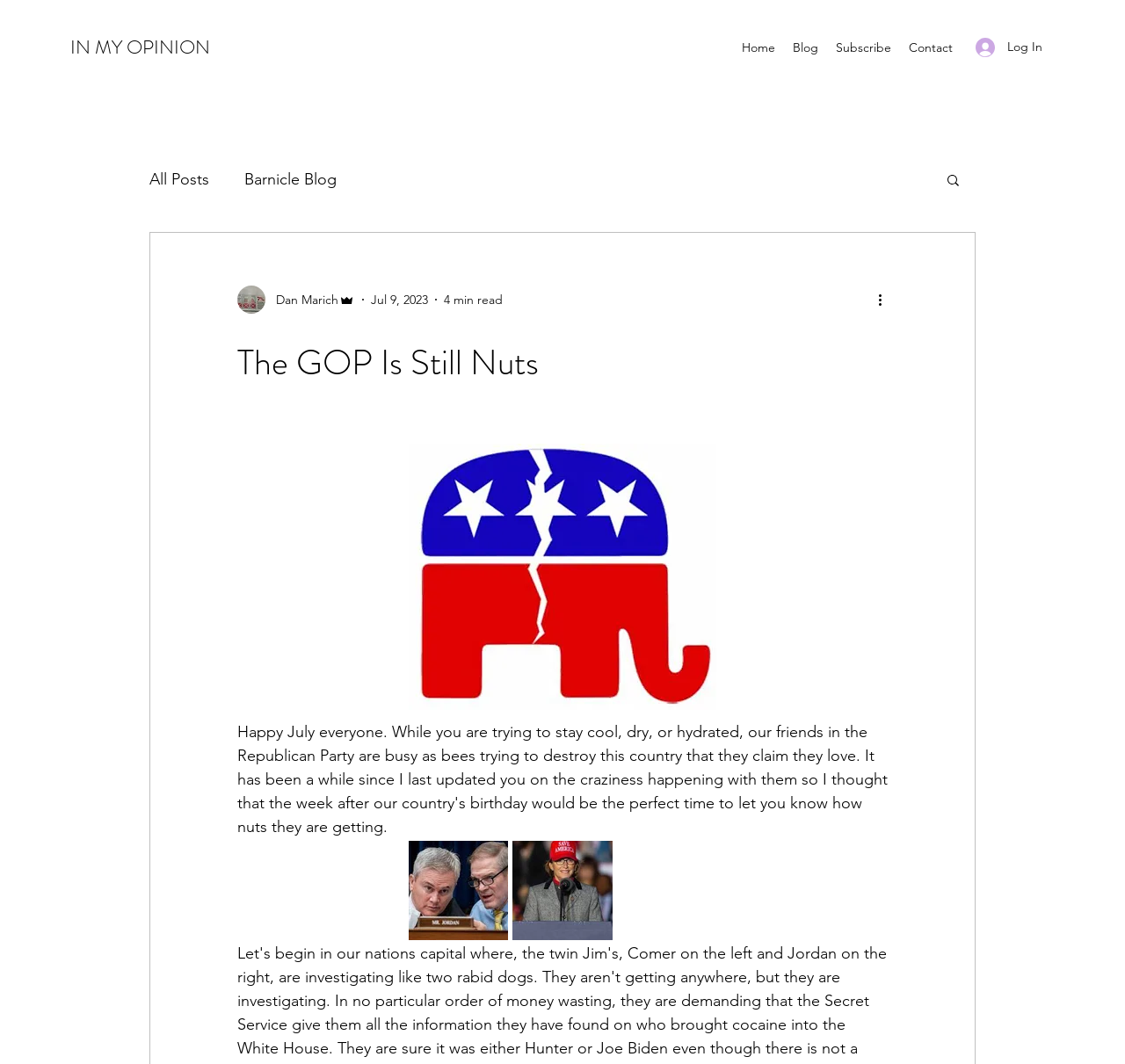Specify the bounding box coordinates of the area to click in order to execute this command: 'Search for something'. The coordinates should consist of four float numbers ranging from 0 to 1, and should be formatted as [left, top, right, bottom].

[0.84, 0.162, 0.855, 0.179]